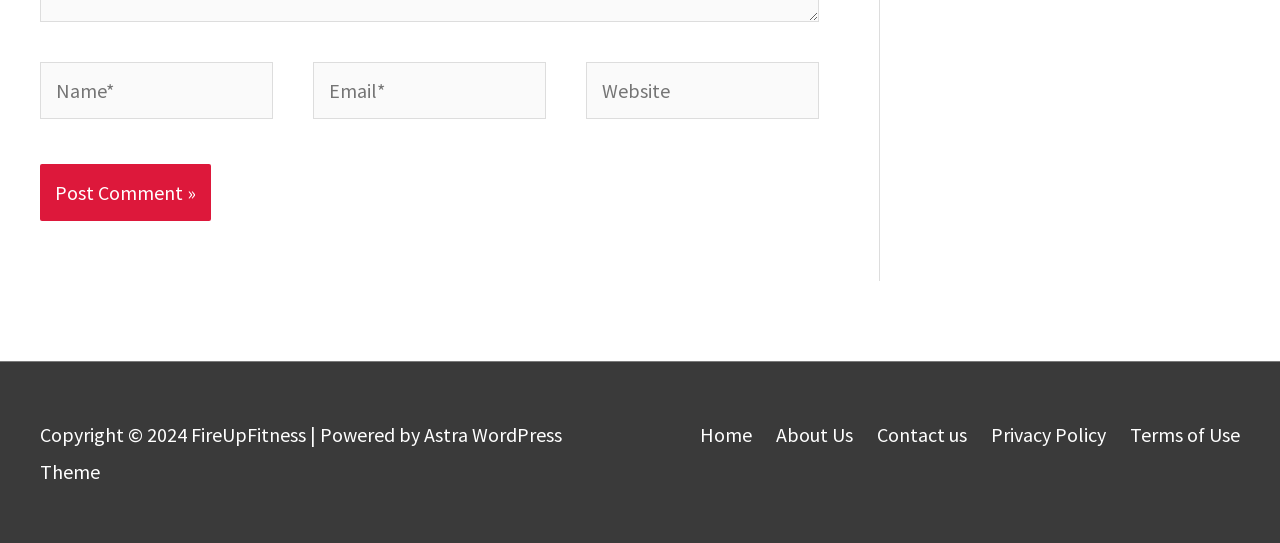Please identify the bounding box coordinates for the region that you need to click to follow this instruction: "Enter your website".

[0.458, 0.114, 0.64, 0.219]